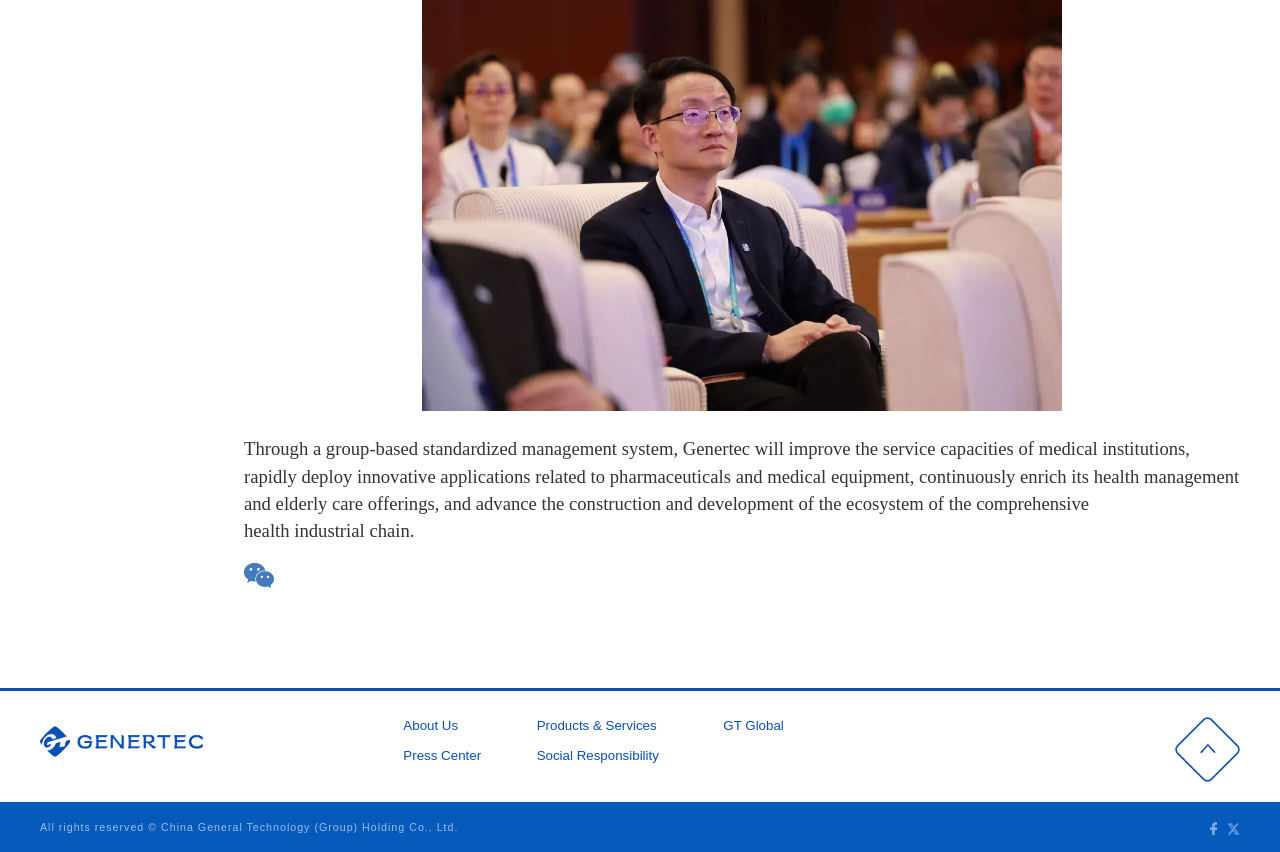How many images are on the page? Examine the screenshot and reply using just one word or a brief phrase.

4